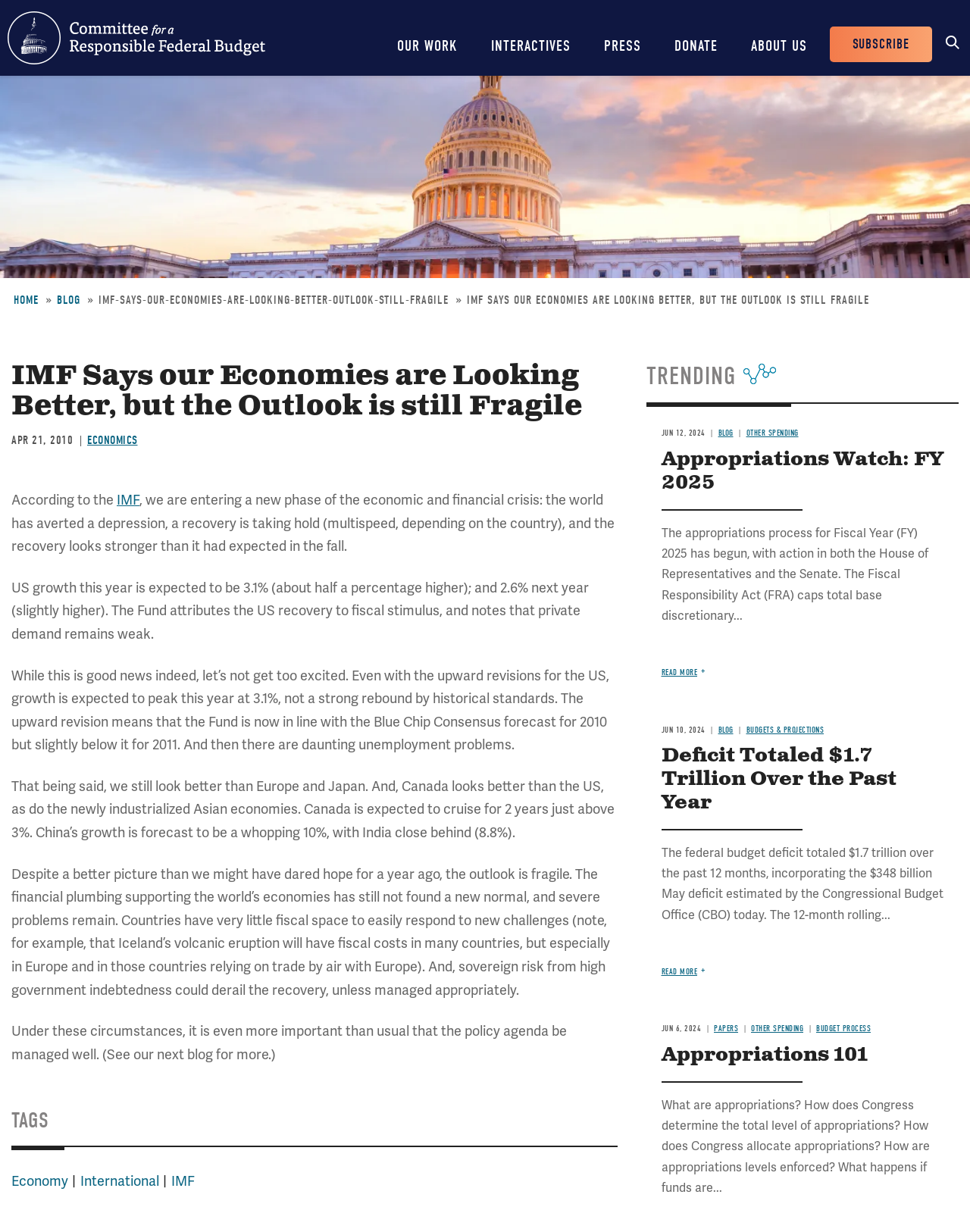Find the bounding box coordinates of the clickable element required to execute the following instruction: "Click on the 'SUBSCRIBE' button". Provide the coordinates as four float numbers between 0 and 1, i.e., [left, top, right, bottom].

[0.855, 0.022, 0.961, 0.05]